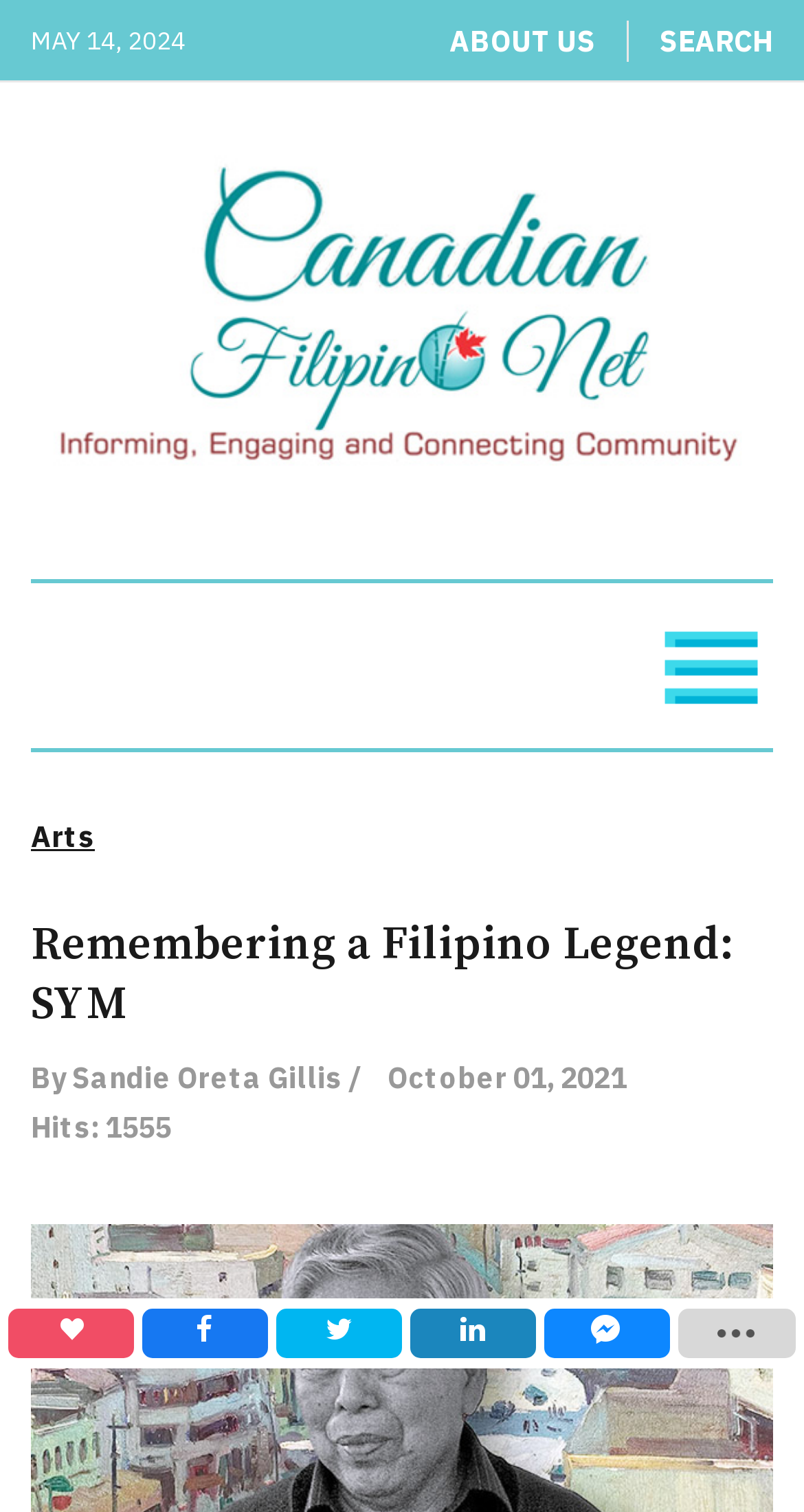Who is the author of the article?
Using the image provided, answer with just one word or phrase.

Sandie Oreta Gillis